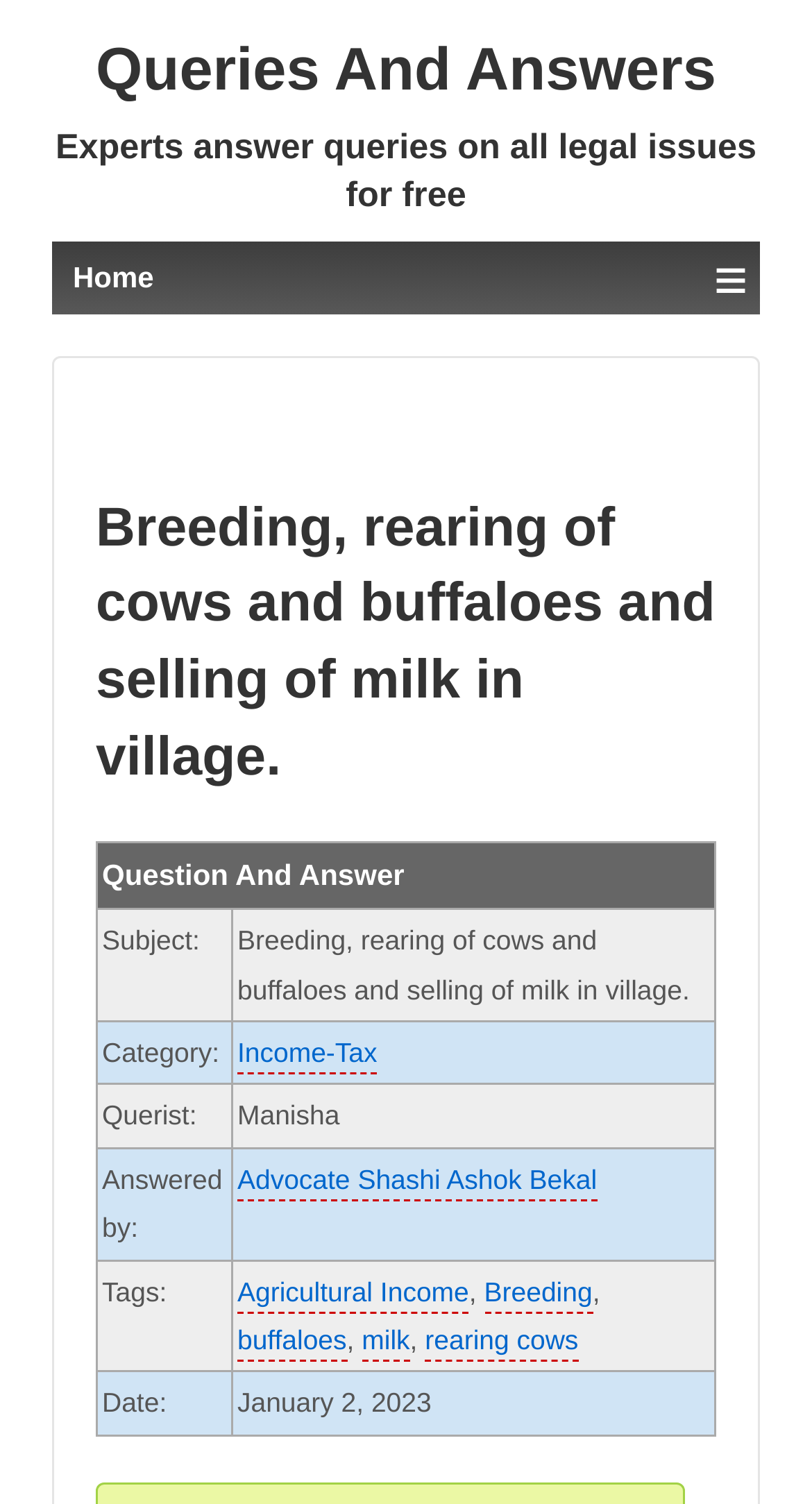Who answered the query?
Give a comprehensive and detailed explanation for the question.

The answerer's name can be found in the table under the 'Answered by:' column, which is 'Advocate Shashi Ashok Bekal'.